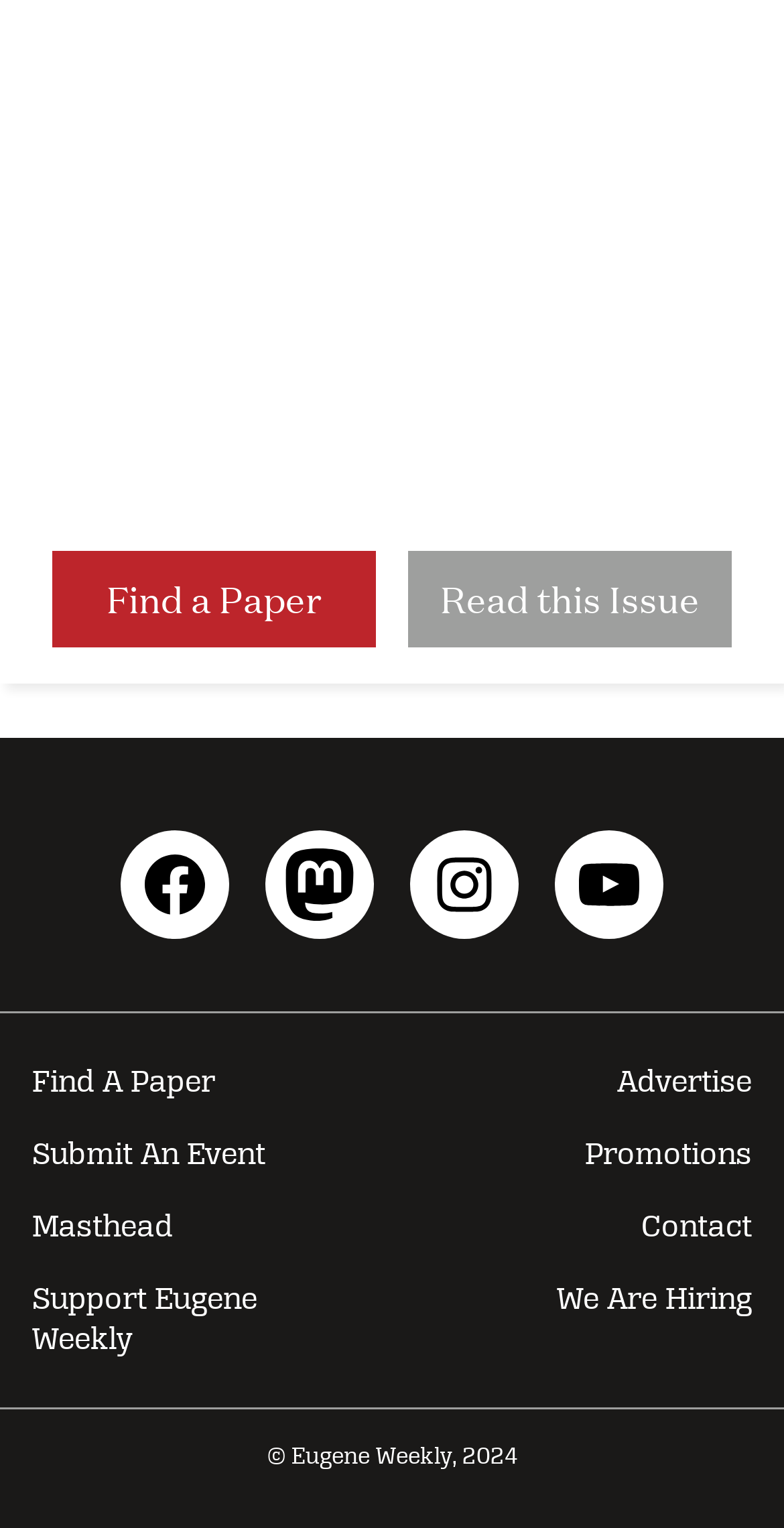Specify the bounding box coordinates of the area that needs to be clicked to achieve the following instruction: "Visit AgriEyes Facebook page".

None